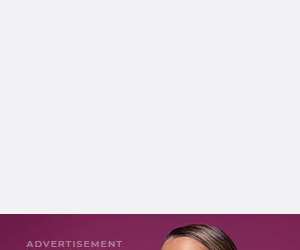Please provide a one-word or short phrase answer to the question:
What is the purpose of the image?

Promotional